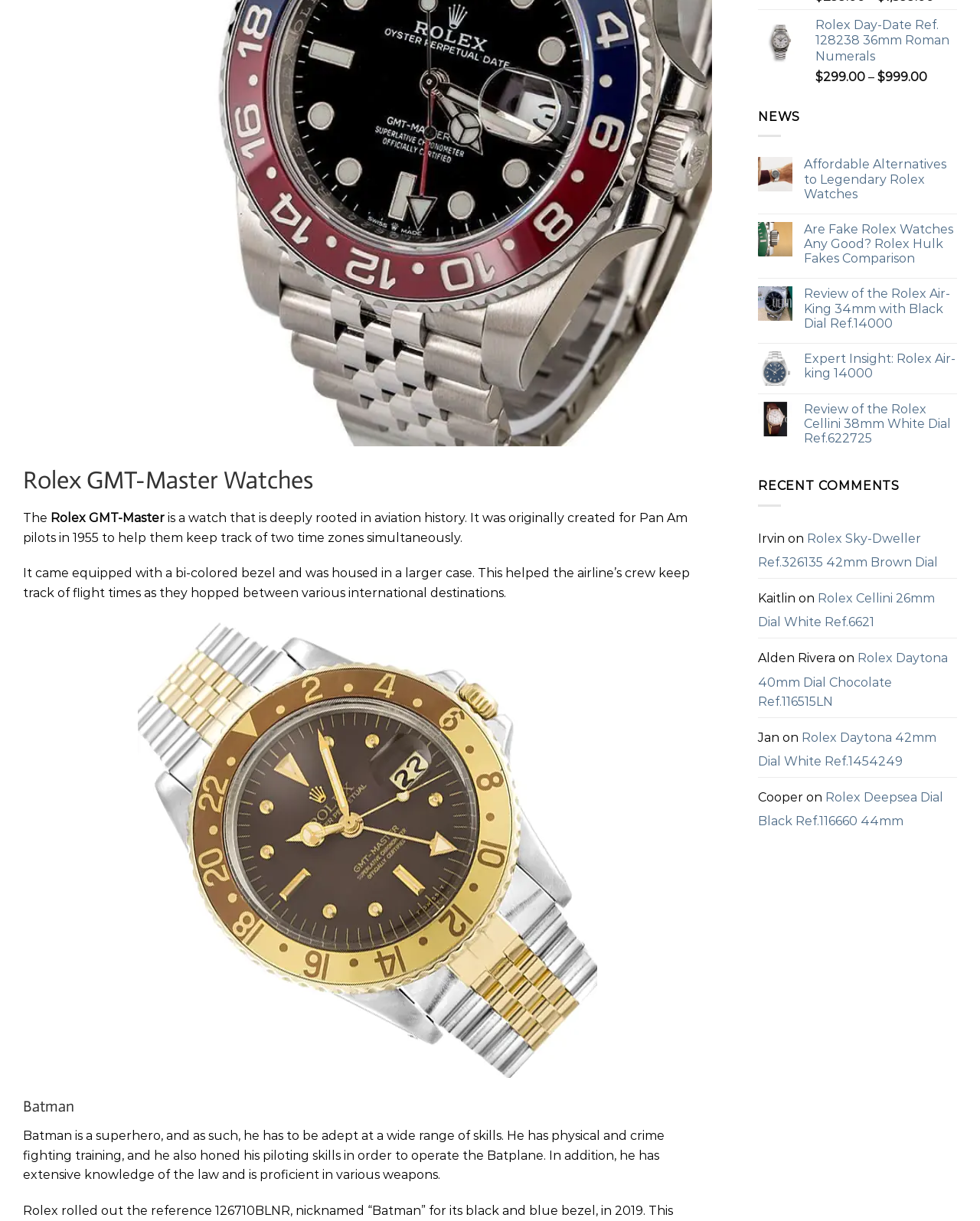Please locate the UI element described by "Expert Insight: Rolex Air-king 14000" and provide its bounding box coordinates.

[0.82, 0.288, 0.977, 0.312]